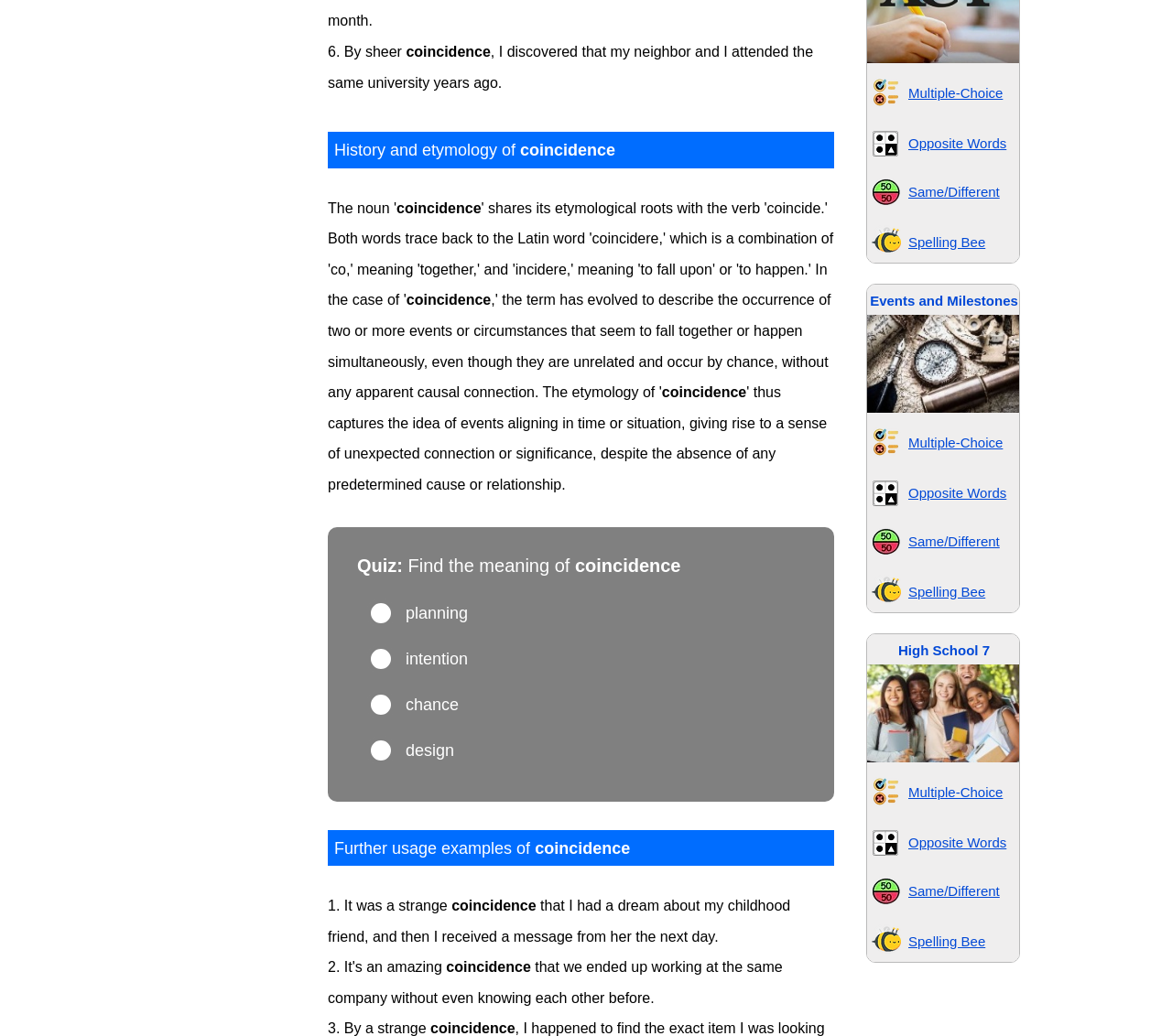Please locate the bounding box coordinates of the element that needs to be clicked to achieve the following instruction: "Start the Word Definitions Quiz". The coordinates should be four float numbers between 0 and 1, i.e., [left, top, right, bottom].

[0.744, 0.075, 0.769, 0.103]